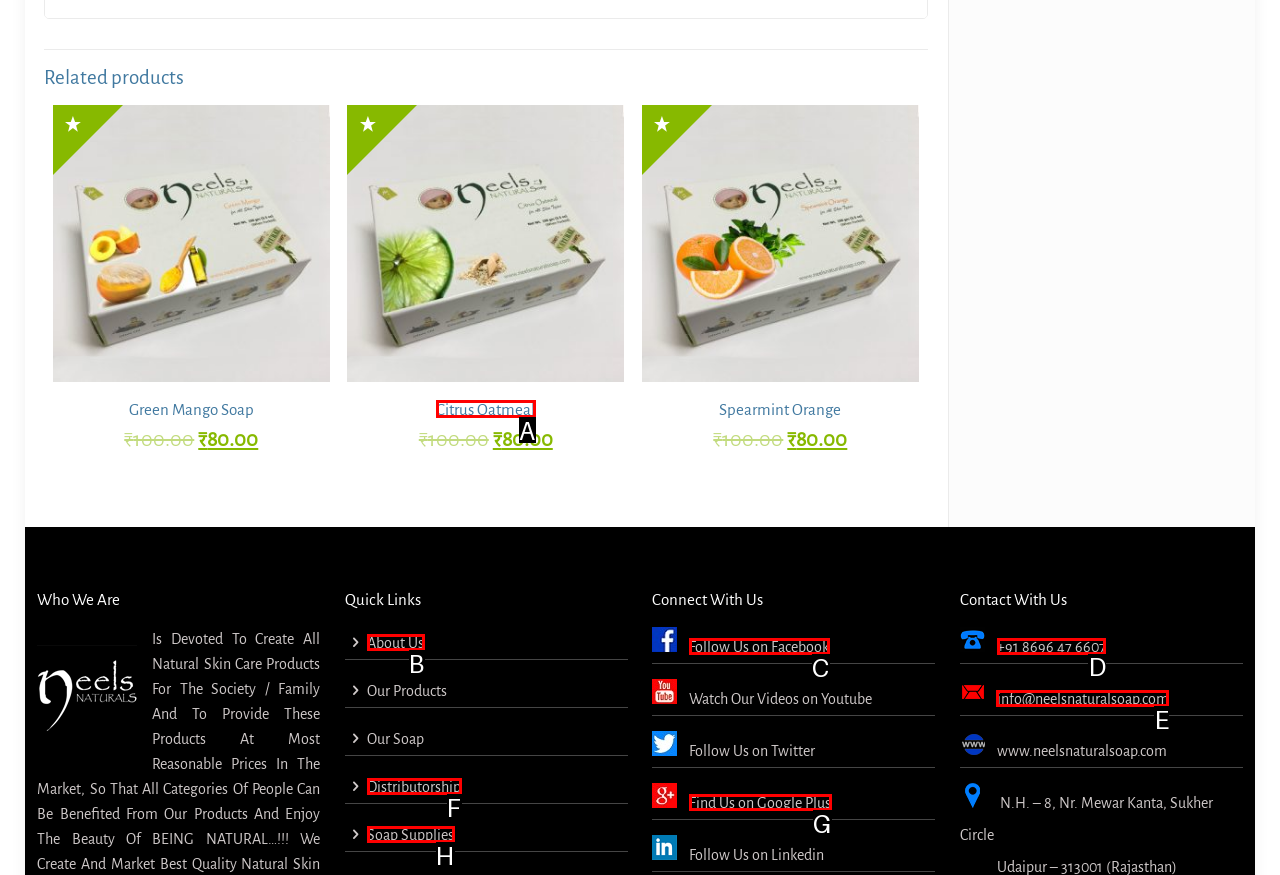Decide which letter you need to select to fulfill the task: Click on CONTACT
Answer with the letter that matches the correct option directly.

None